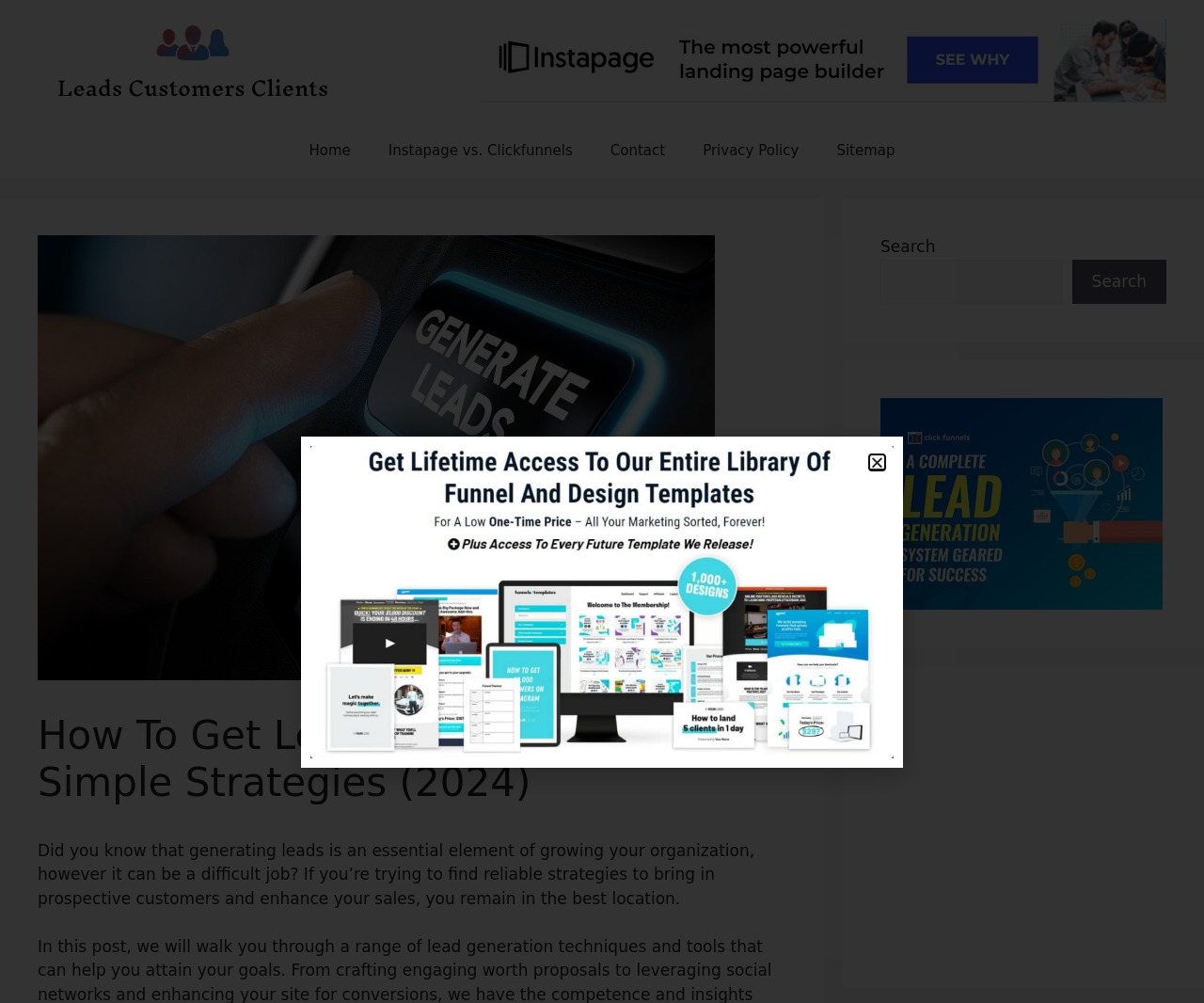Please specify the bounding box coordinates of the clickable region necessary for completing the following instruction: "Search for something". The coordinates must consist of four float numbers between 0 and 1, i.e., [left, top, right, bottom].

[0.731, 0.258, 0.882, 0.303]